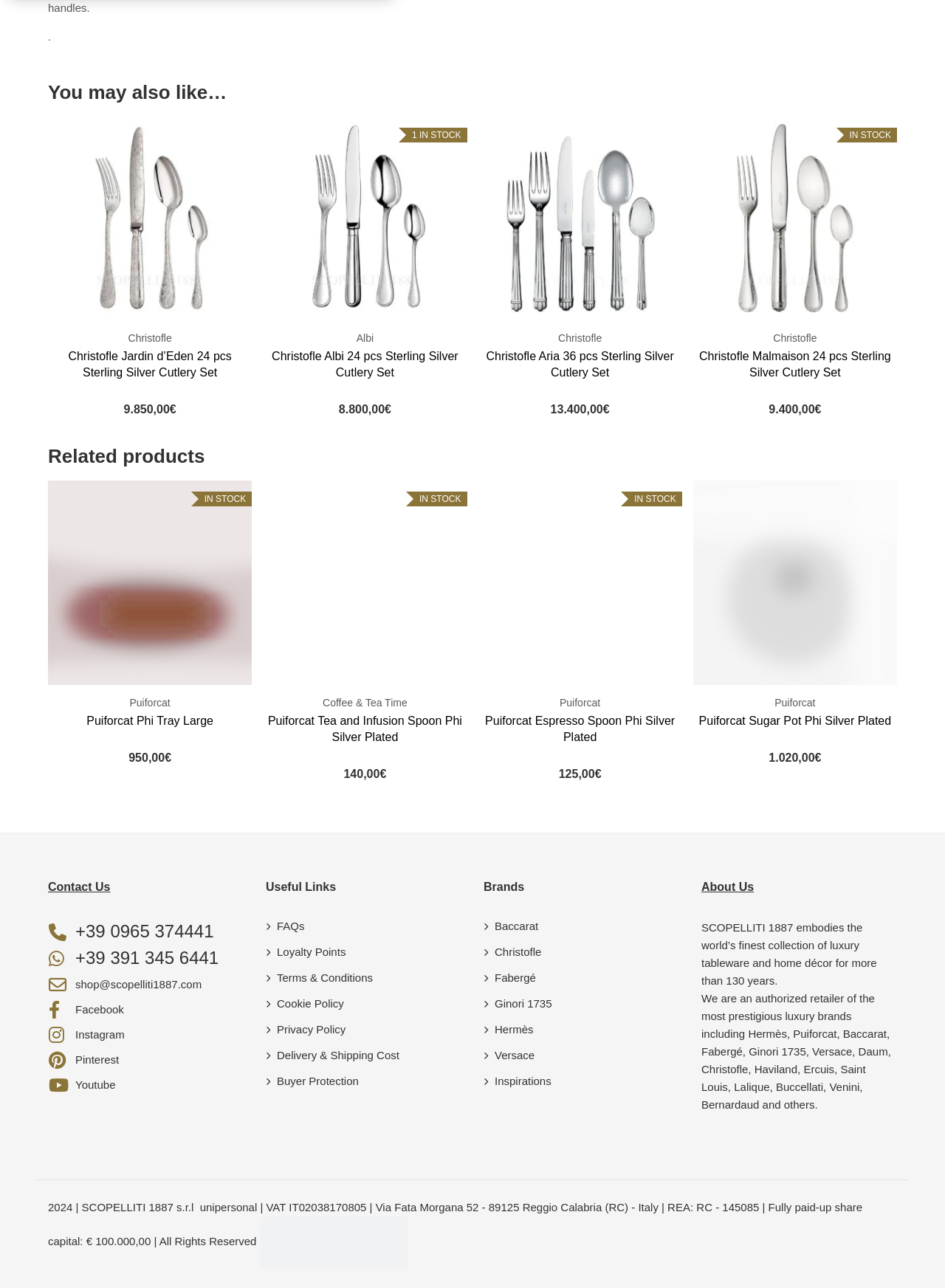How many products are listed under the 'You may also like…' section? Look at the image and give a one-word or short phrase answer.

4